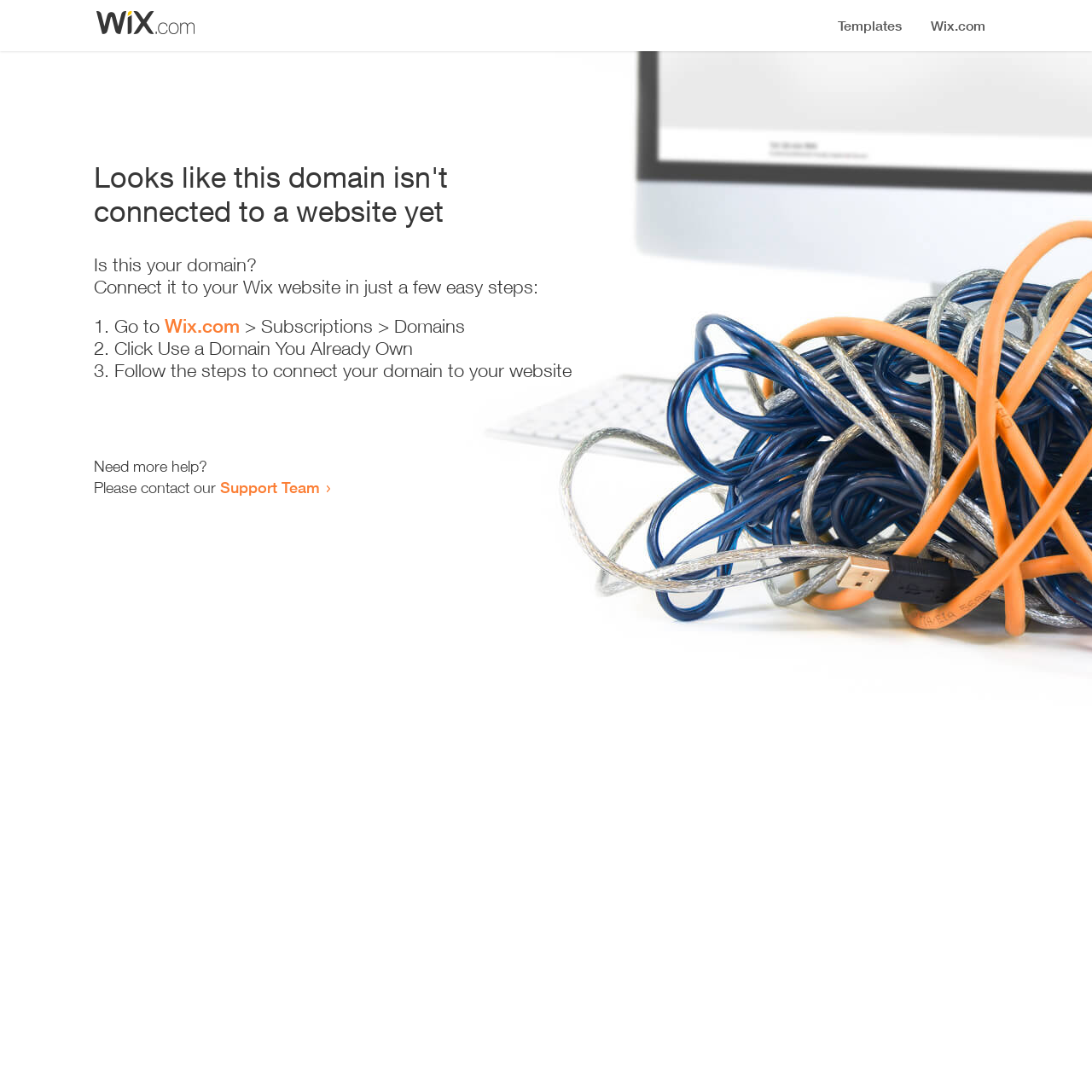Who can the user contact for more help?
Refer to the image and provide a concise answer in one word or phrase.

Support Team